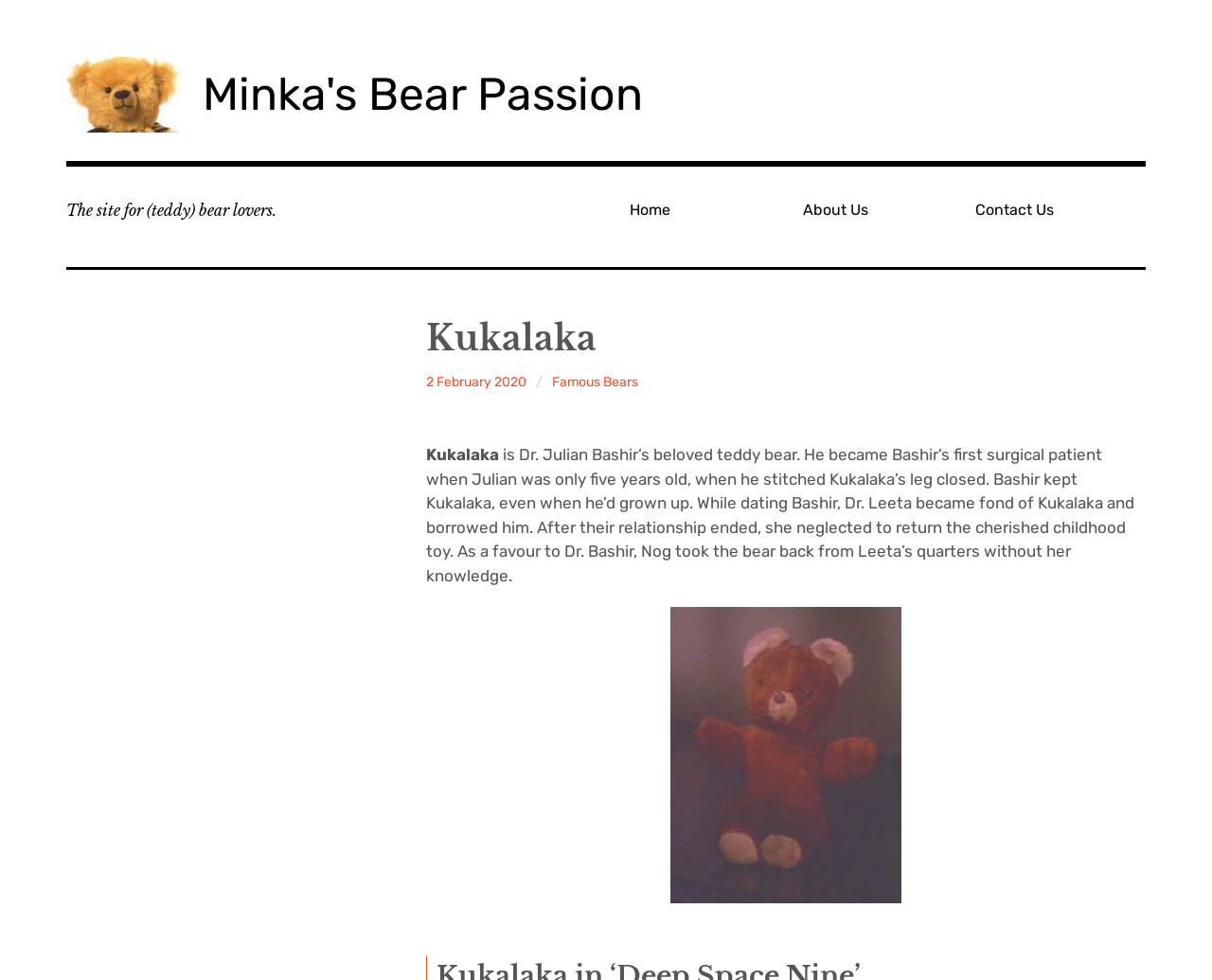What is the relationship between Dr. Leeta and Dr. Bashir?
Please give a detailed and elaborate answer to the question based on the image.

I inferred this from the static text that mentions Dr. Leeta borrowing Kukalaka while dating Dr. Bashir, and later neglecting to return it after their relationship ended.